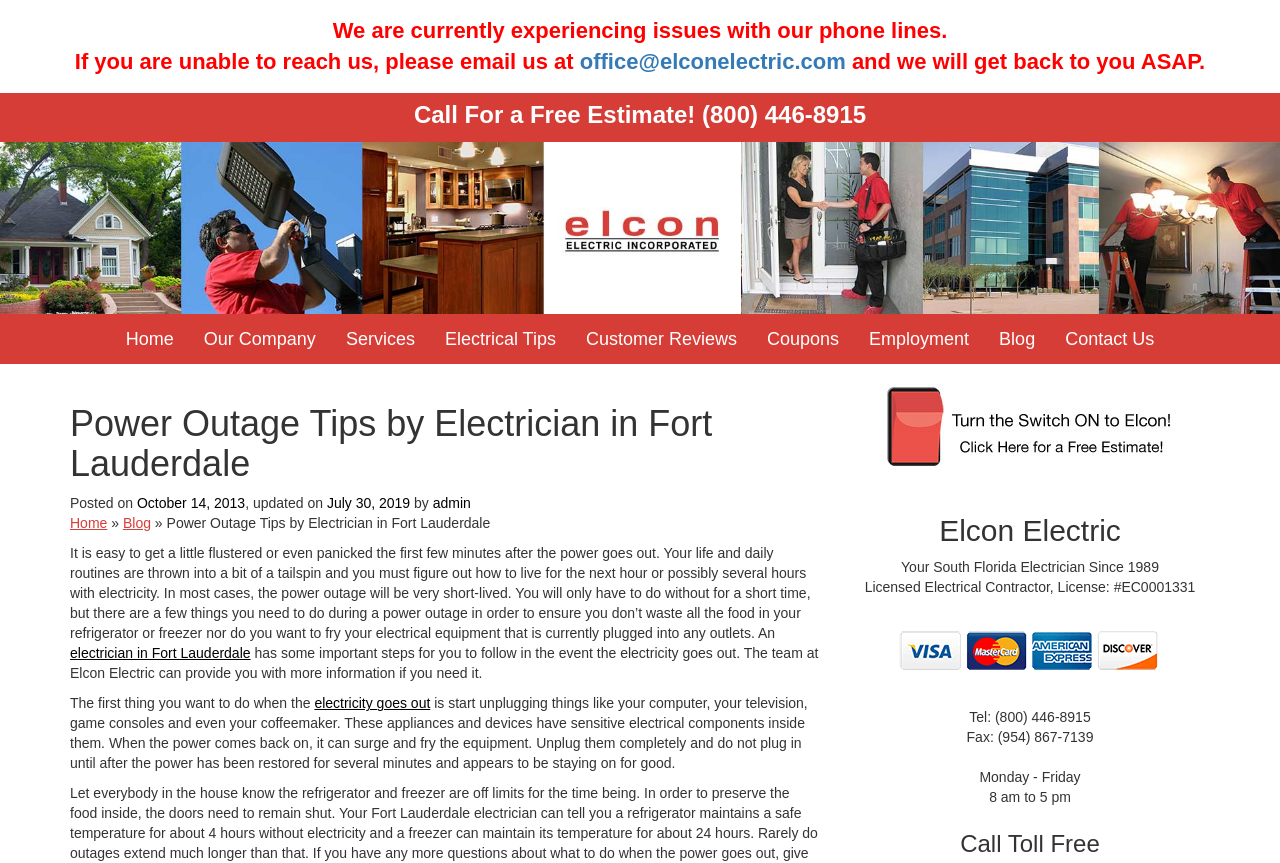Please identify the bounding box coordinates of the element I should click to complete this instruction: 'Click the 'office@elconelectric.com' email link'. The coordinates should be given as four float numbers between 0 and 1, like this: [left, top, right, bottom].

[0.453, 0.057, 0.661, 0.086]